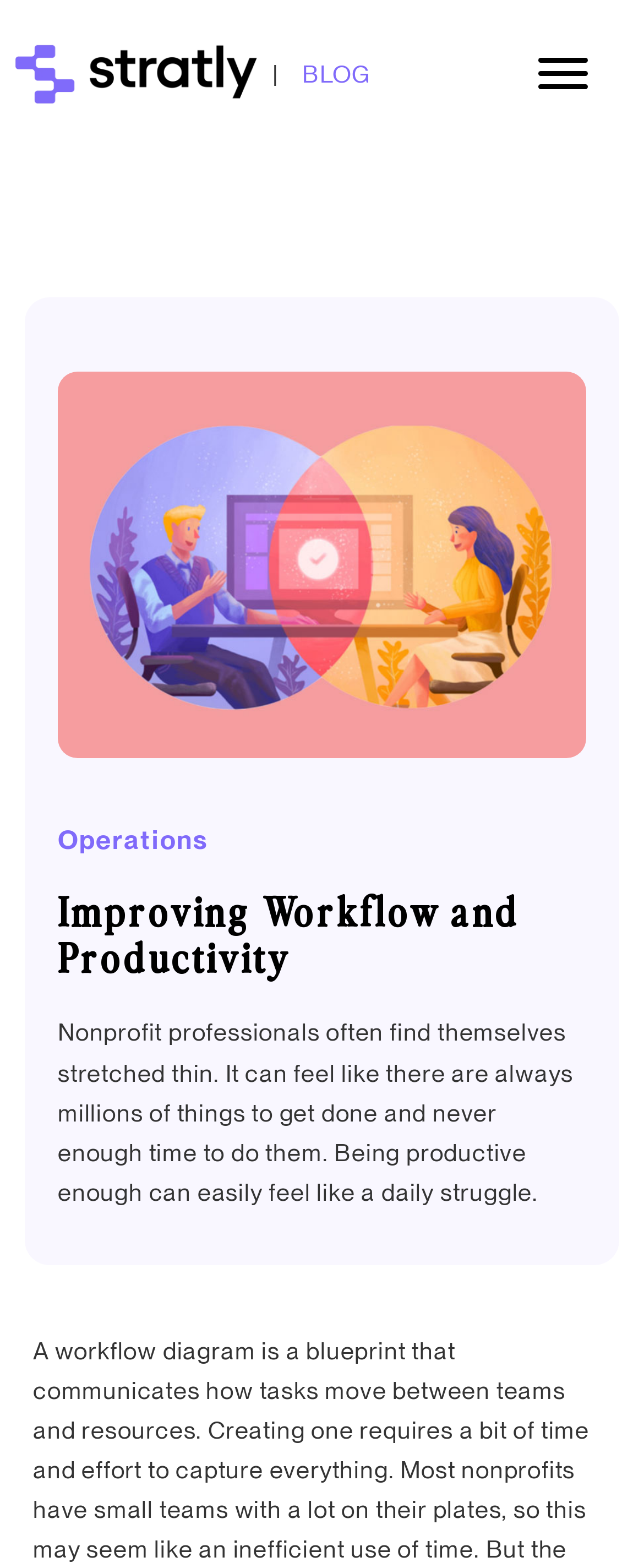What is the purpose of the webpage?
Please describe in detail the information shown in the image to answer the question.

The webpage appears to be providing information or resources to help nonprofit professionals improve their workflow and productivity, as indicated by the static text and headings on the webpage.